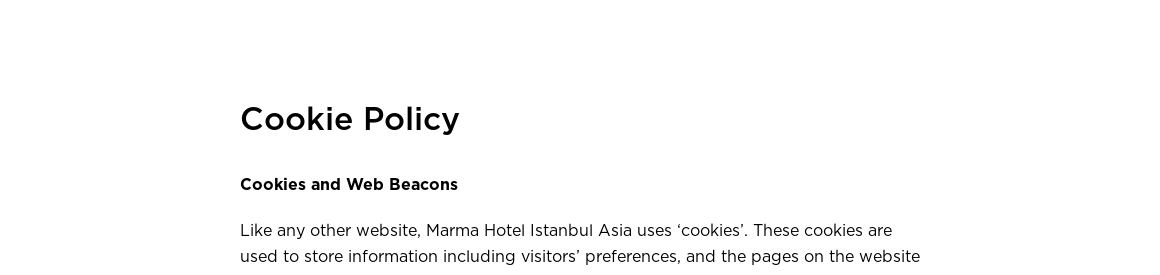Why does the hotel use cookies and web beacons?
Offer a detailed and exhaustive answer to the question.

The hotel uses cookies and web beacons to optimize content based on user interactions, ensuring a tailored and efficient browsing experience for guests and users, similar to many other websites.